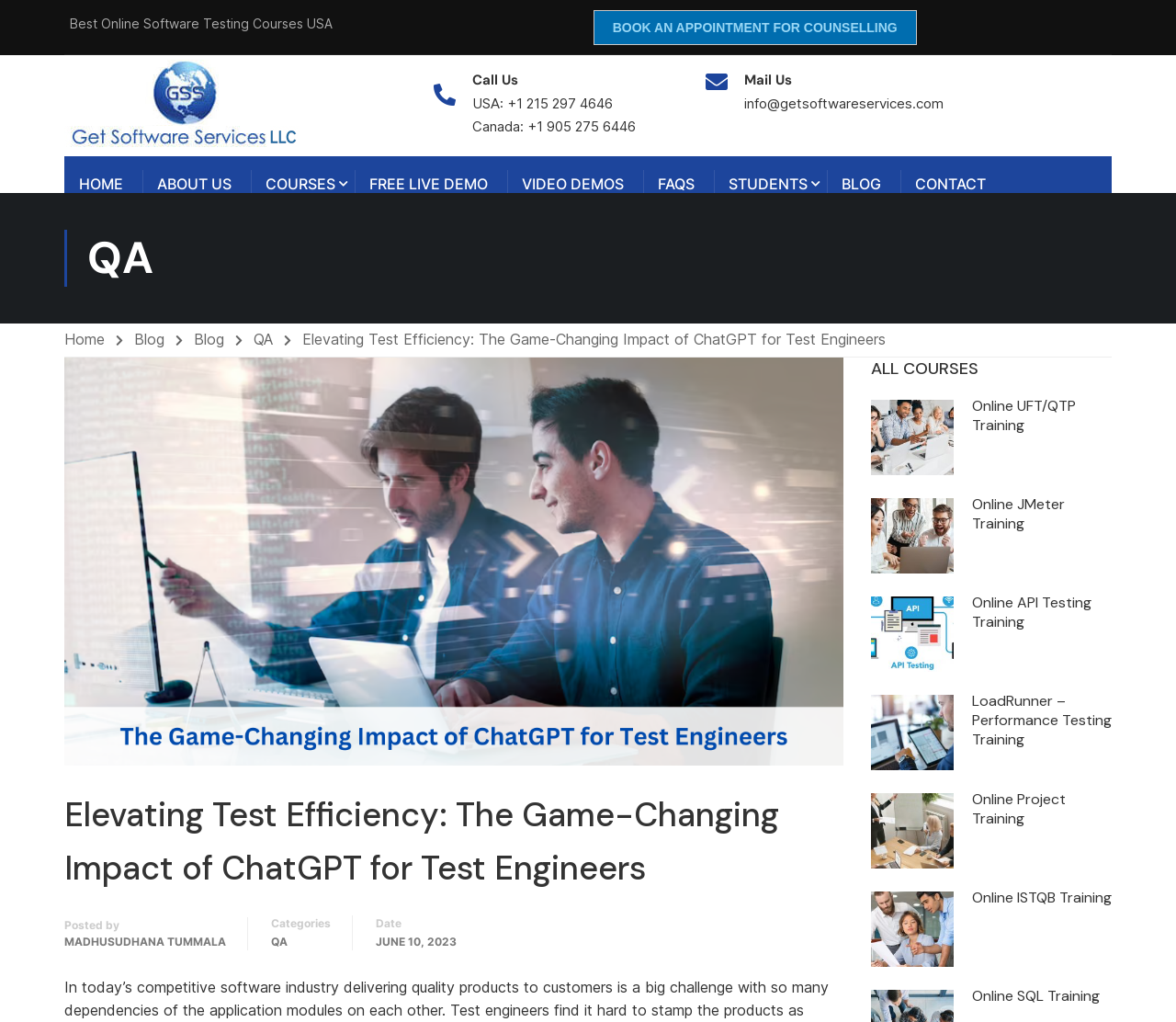Pinpoint the bounding box coordinates of the clickable area necessary to execute the following instruction: "View online UFT/QTP training". The coordinates should be given as four float numbers between 0 and 1, namely [left, top, right, bottom].

[0.826, 0.387, 0.914, 0.425]